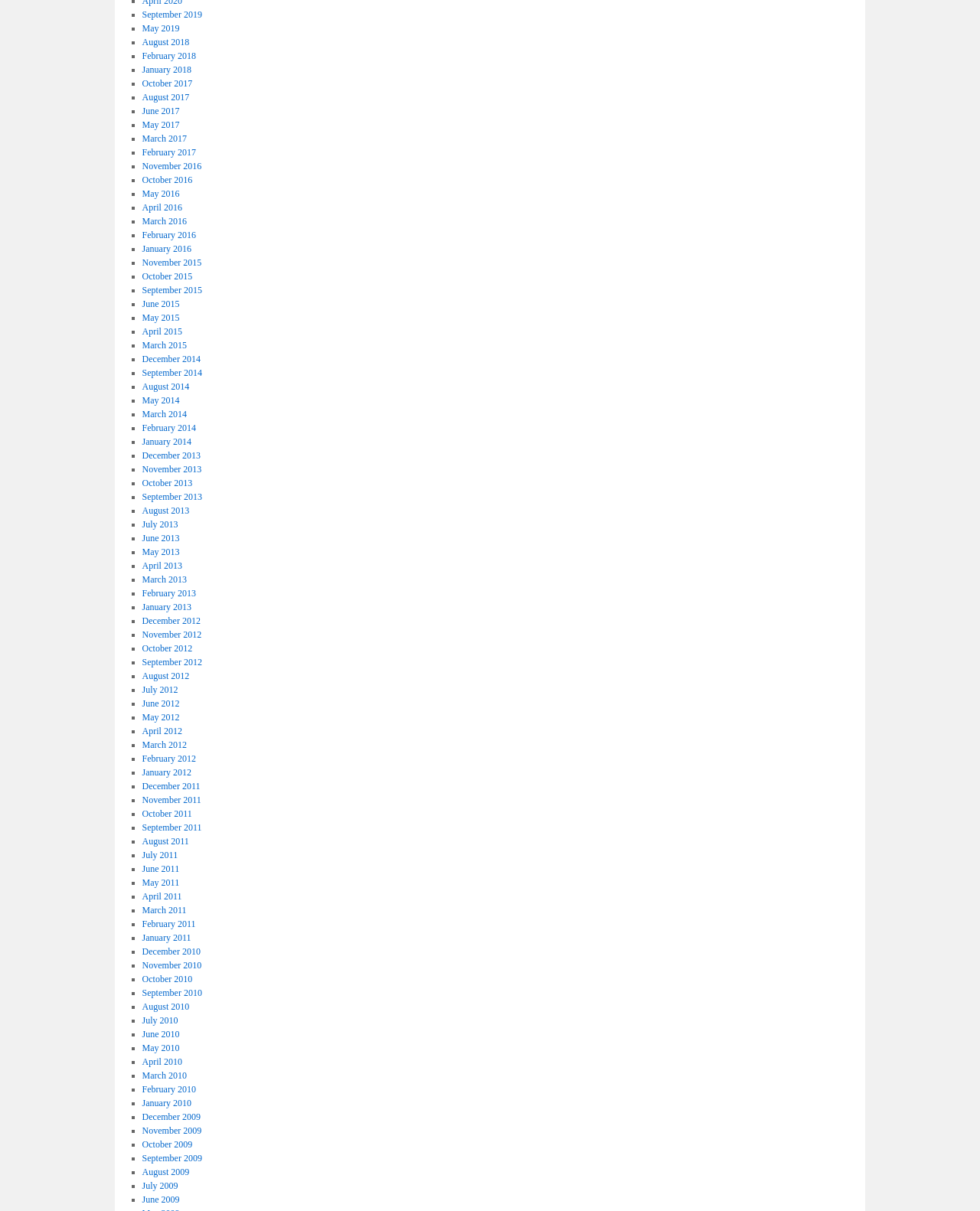Please mark the clickable region by giving the bounding box coordinates needed to complete this instruction: "Go to next post".

None